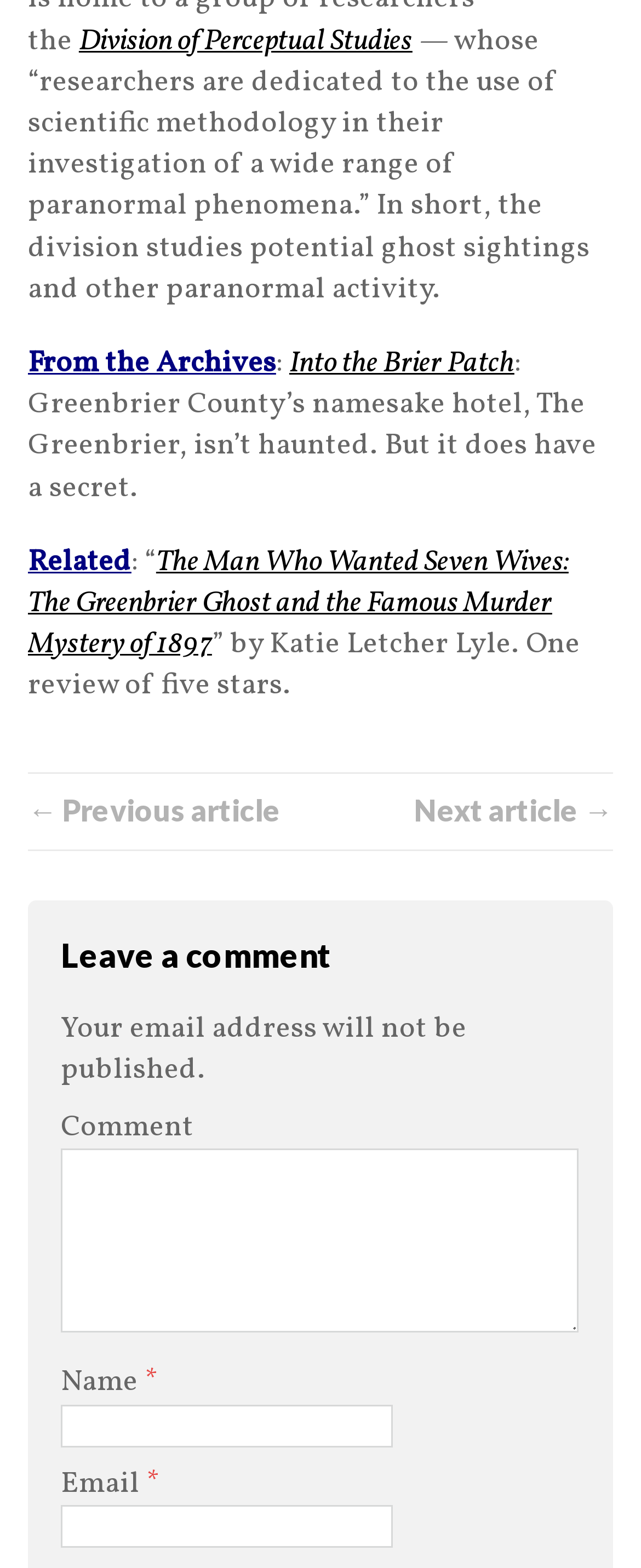Can you provide the bounding box coordinates for the element that should be clicked to implement the instruction: "Go to the previous article"?

[0.043, 0.506, 0.438, 0.529]